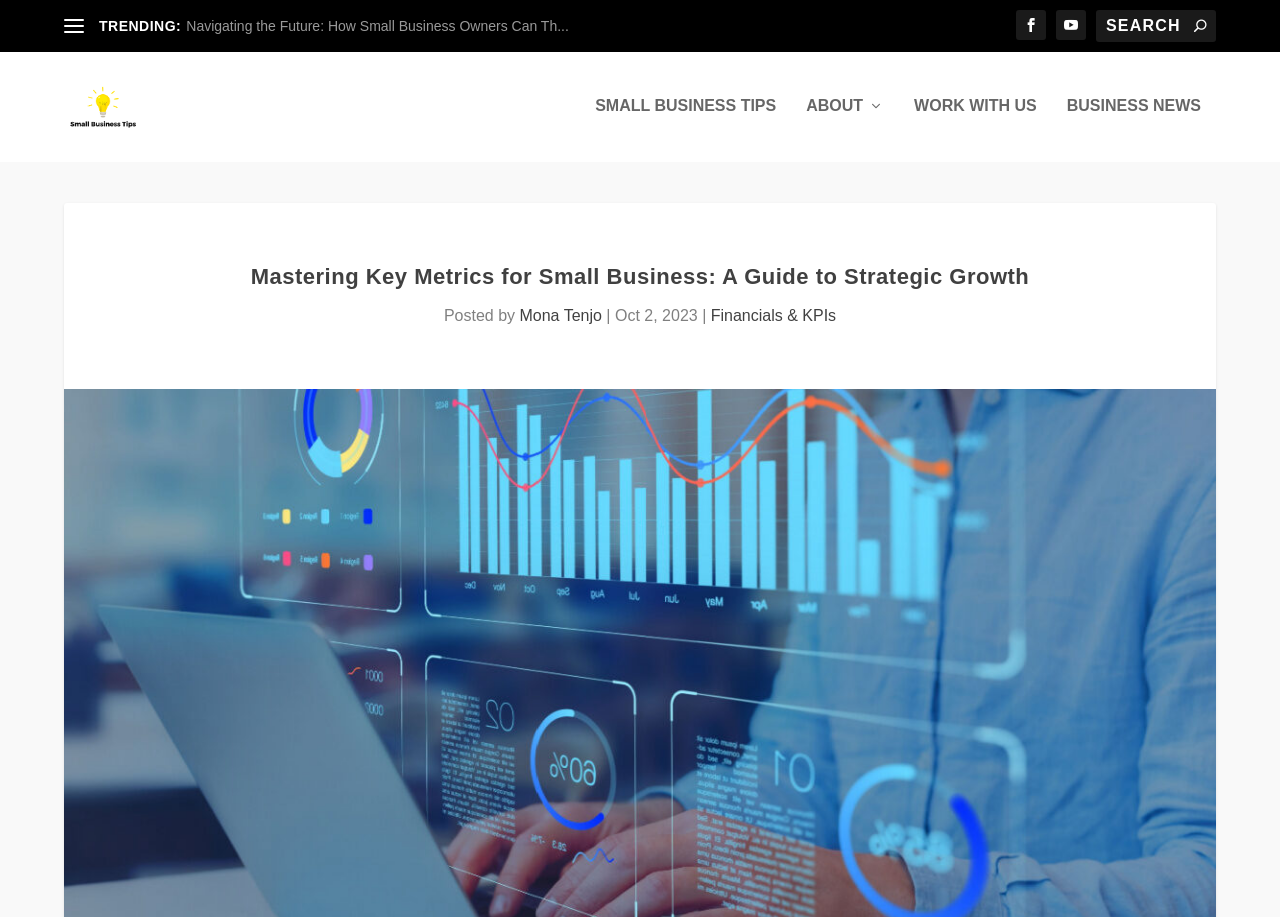Identify and generate the primary title of the webpage.

Mastering Key Metrics for Small Business: A Guide to Strategic Growth